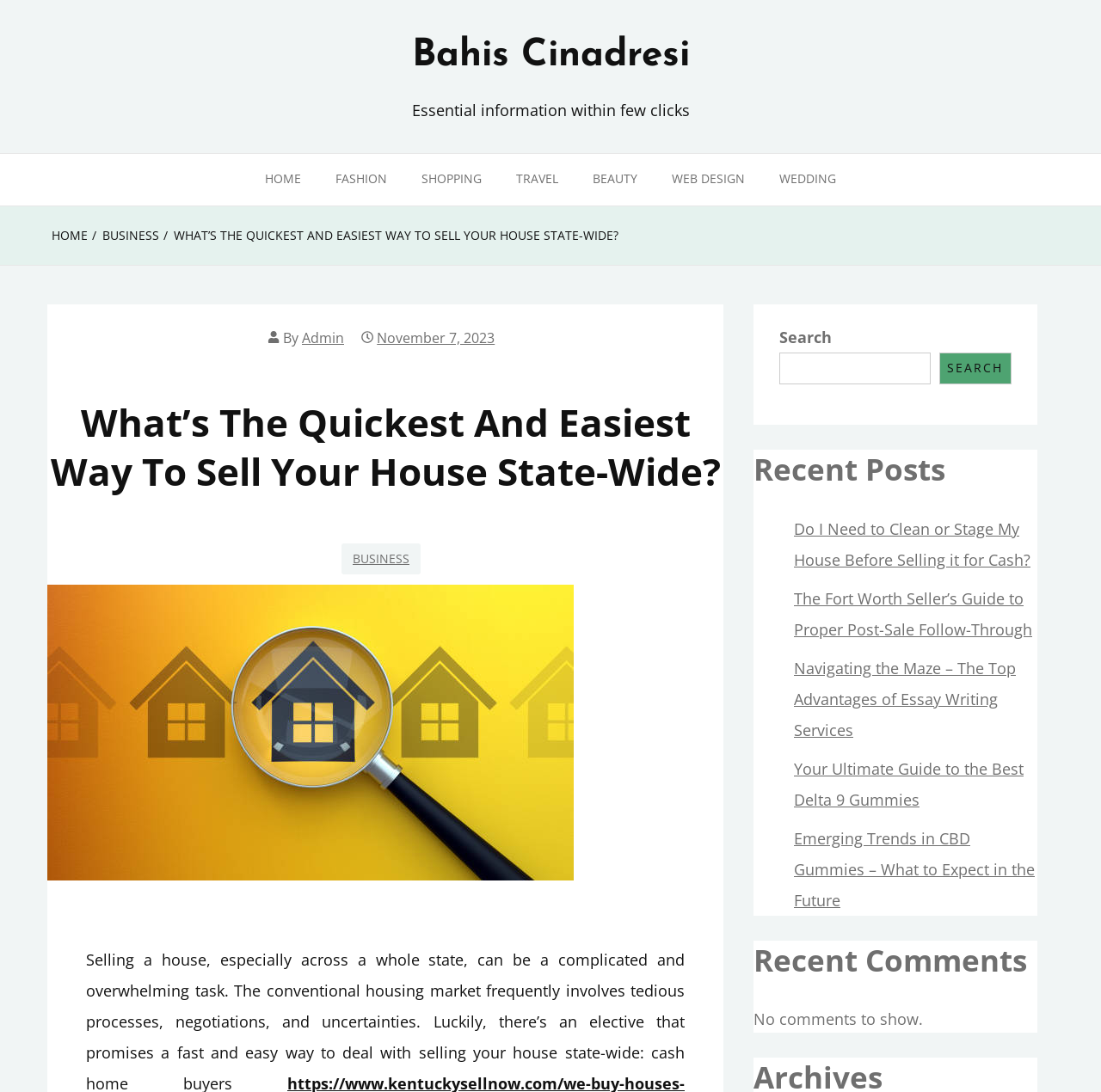Identify and extract the heading text of the webpage.

What’s The Quickest And Easiest Way To Sell Your House State-Wide?